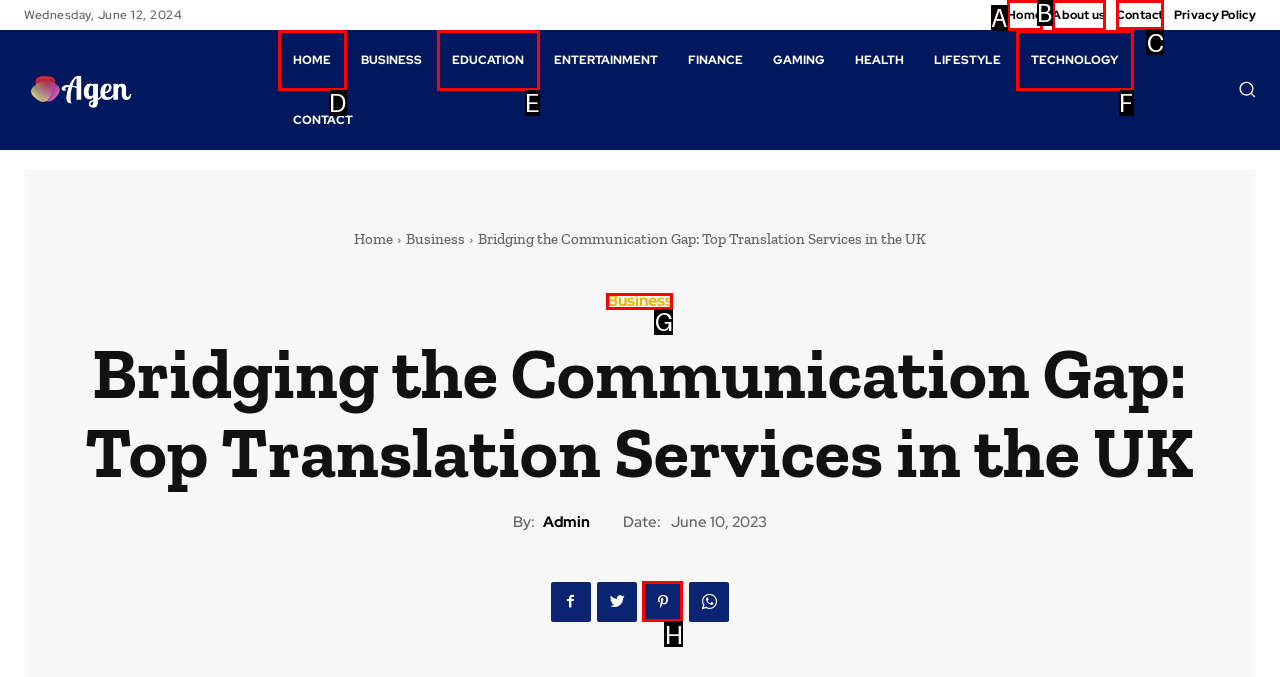Tell me which option I should click to complete the following task: Contact the website
Answer with the option's letter from the given choices directly.

C